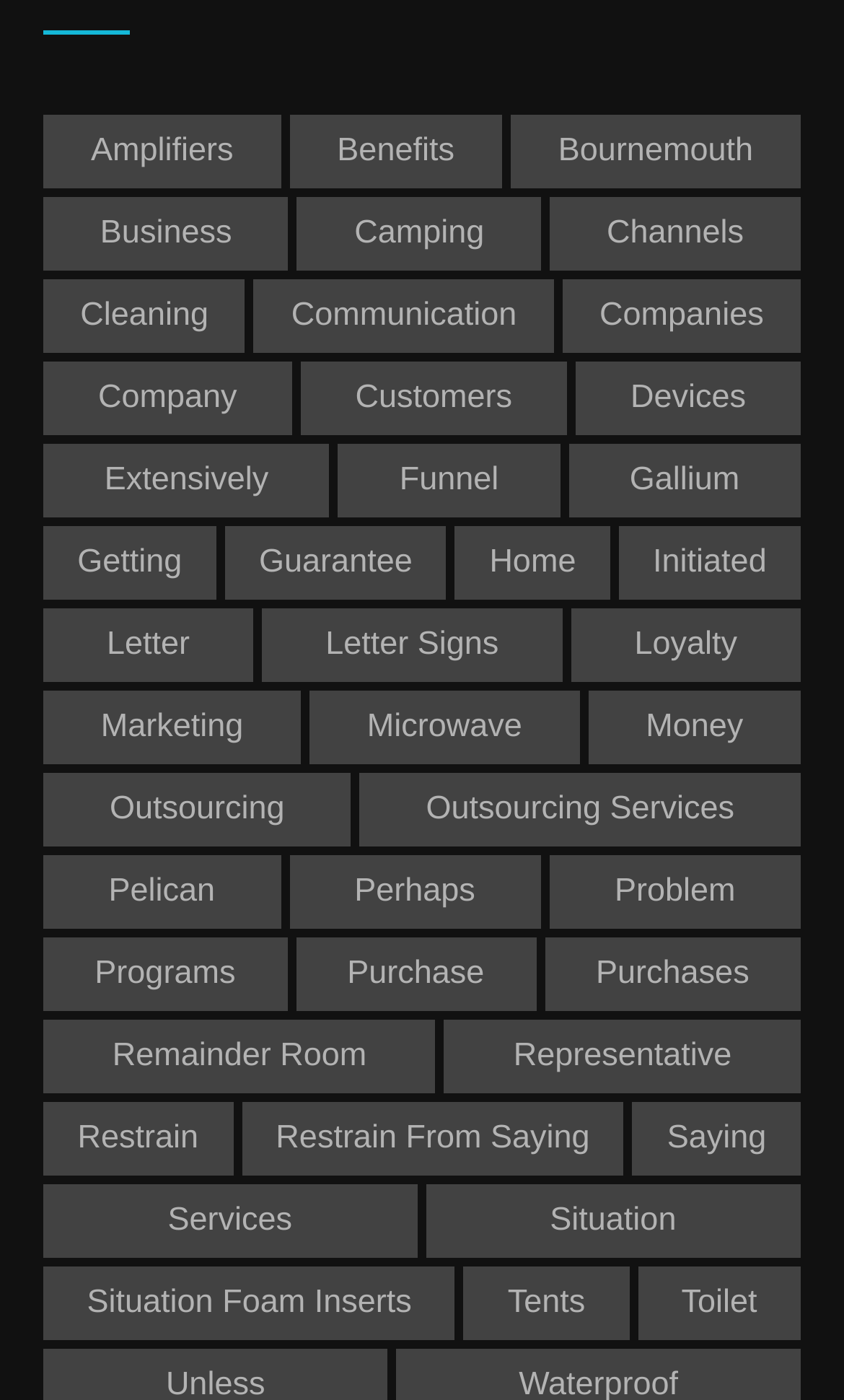How many links are there on the webpage?
Examine the image and give a concise answer in one word or a short phrase.

212